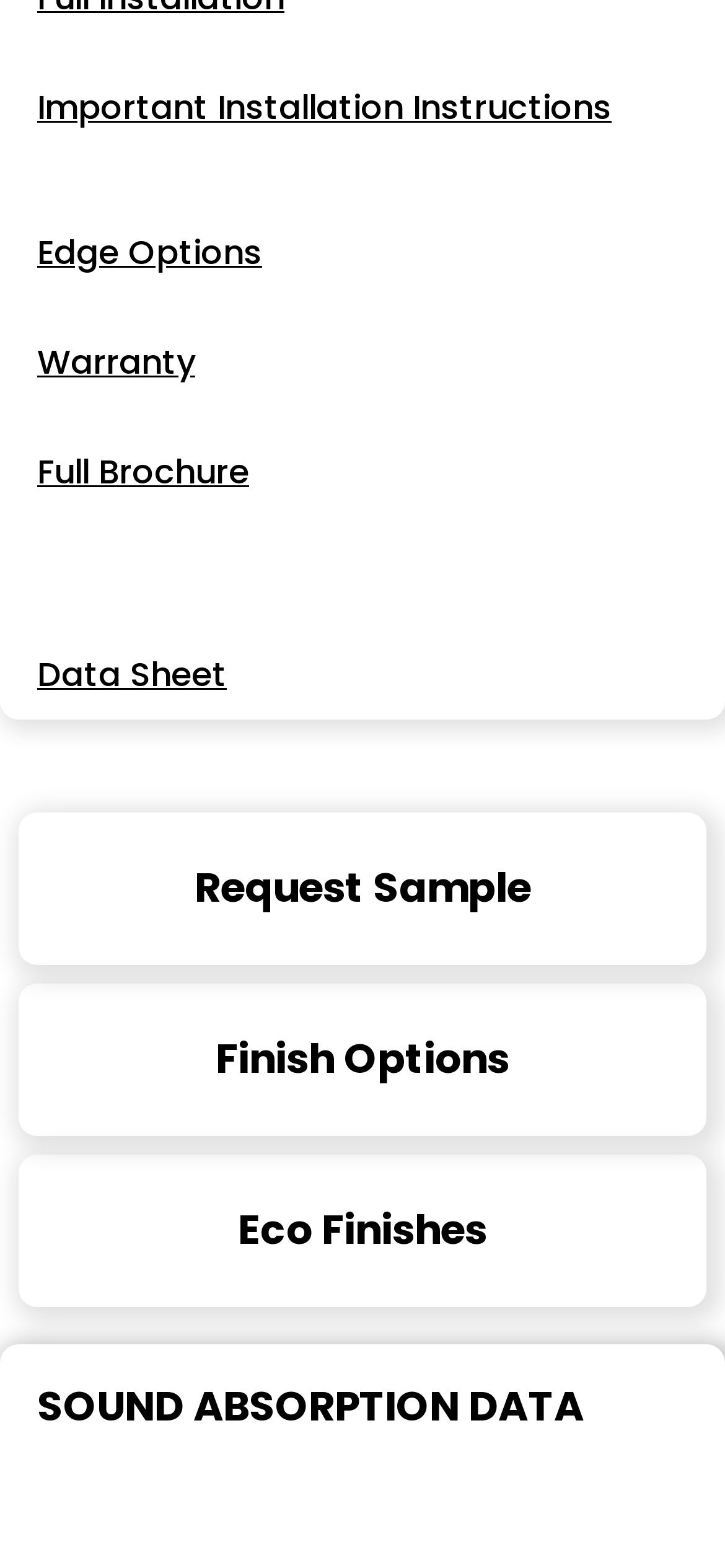Please identify the bounding box coordinates of the element I need to click to follow this instruction: "Learn about eco finishes".

[0.226, 0.748, 0.774, 0.821]